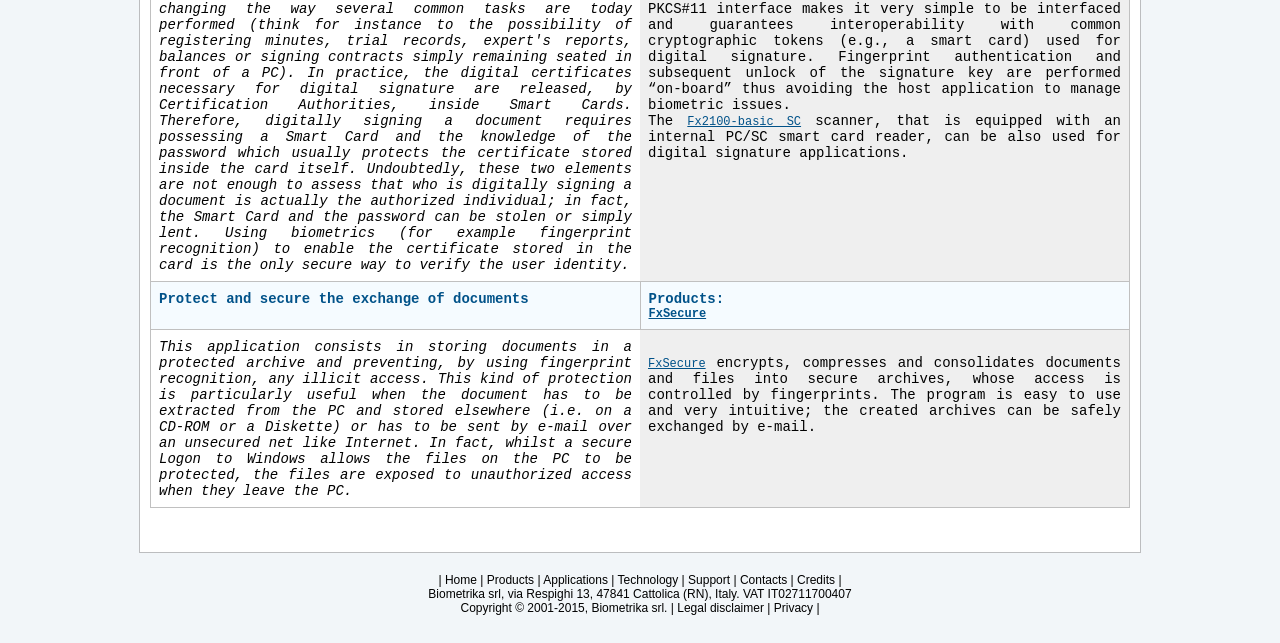What is FxSecure used for?
Give a one-word or short-phrase answer derived from the screenshot.

Digital signature applications